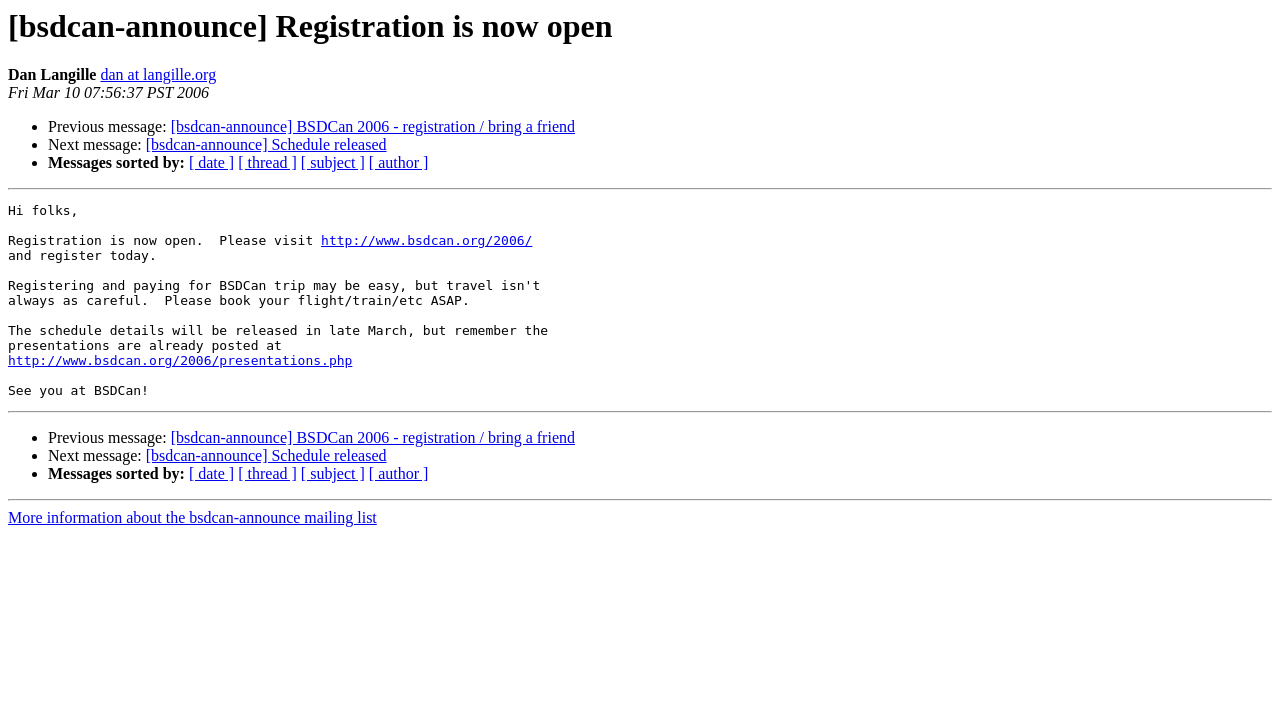Can you find the bounding box coordinates of the area I should click to execute the following instruction: "Sort messages by date"?

[0.148, 0.216, 0.183, 0.239]